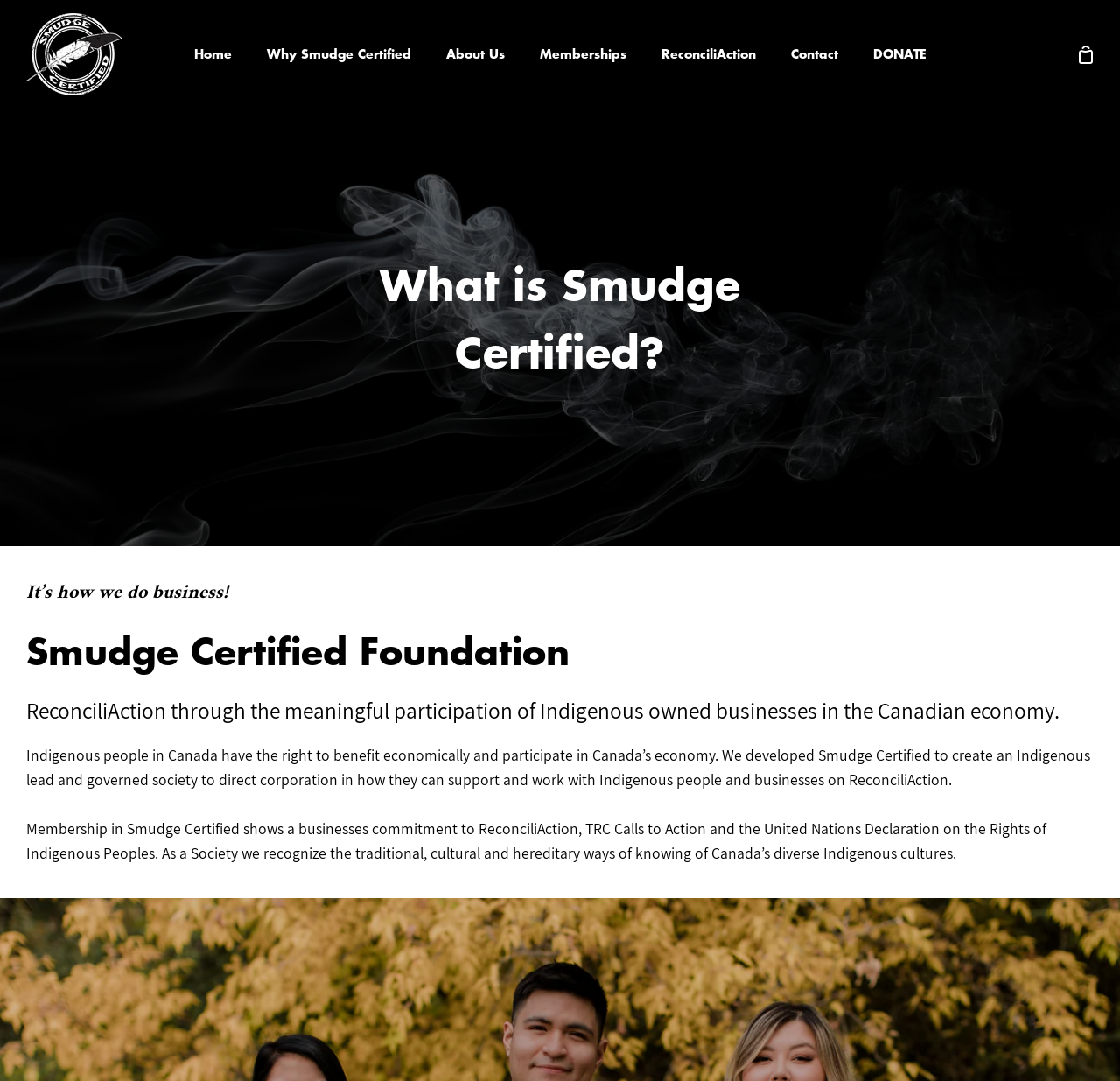Find the bounding box of the UI element described as: "Why Smudge Certified". The bounding box coordinates should be given as four float values between 0 and 1, i.e., [left, top, right, bottom].

[0.222, 0.0, 0.382, 0.101]